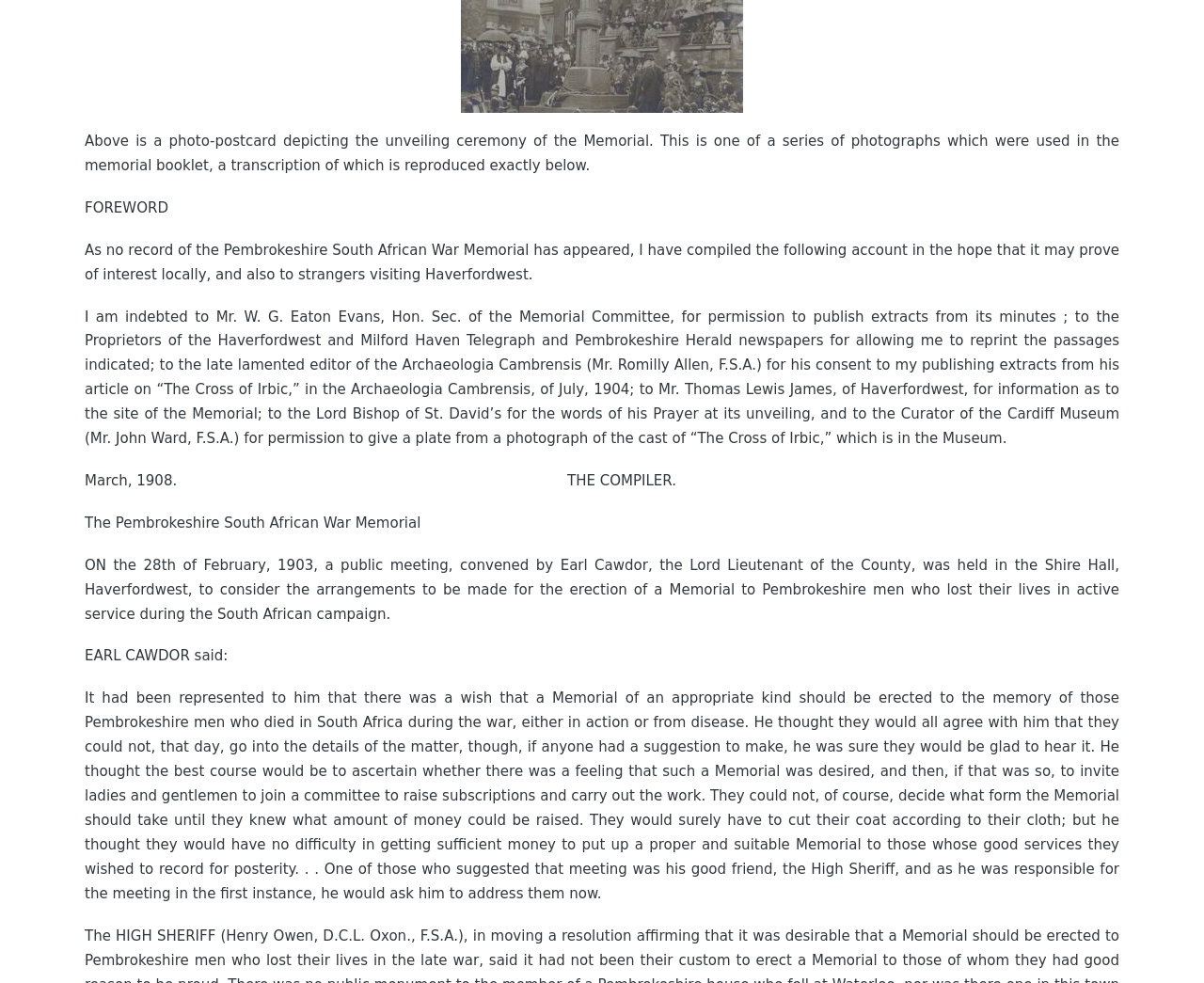Find the bounding box coordinates for the HTML element described as: "Scroll to Top". The coordinates should consist of four float values between 0 and 1, i.e., [left, top, right, bottom].

[0.953, 0.589, 0.984, 0.627]